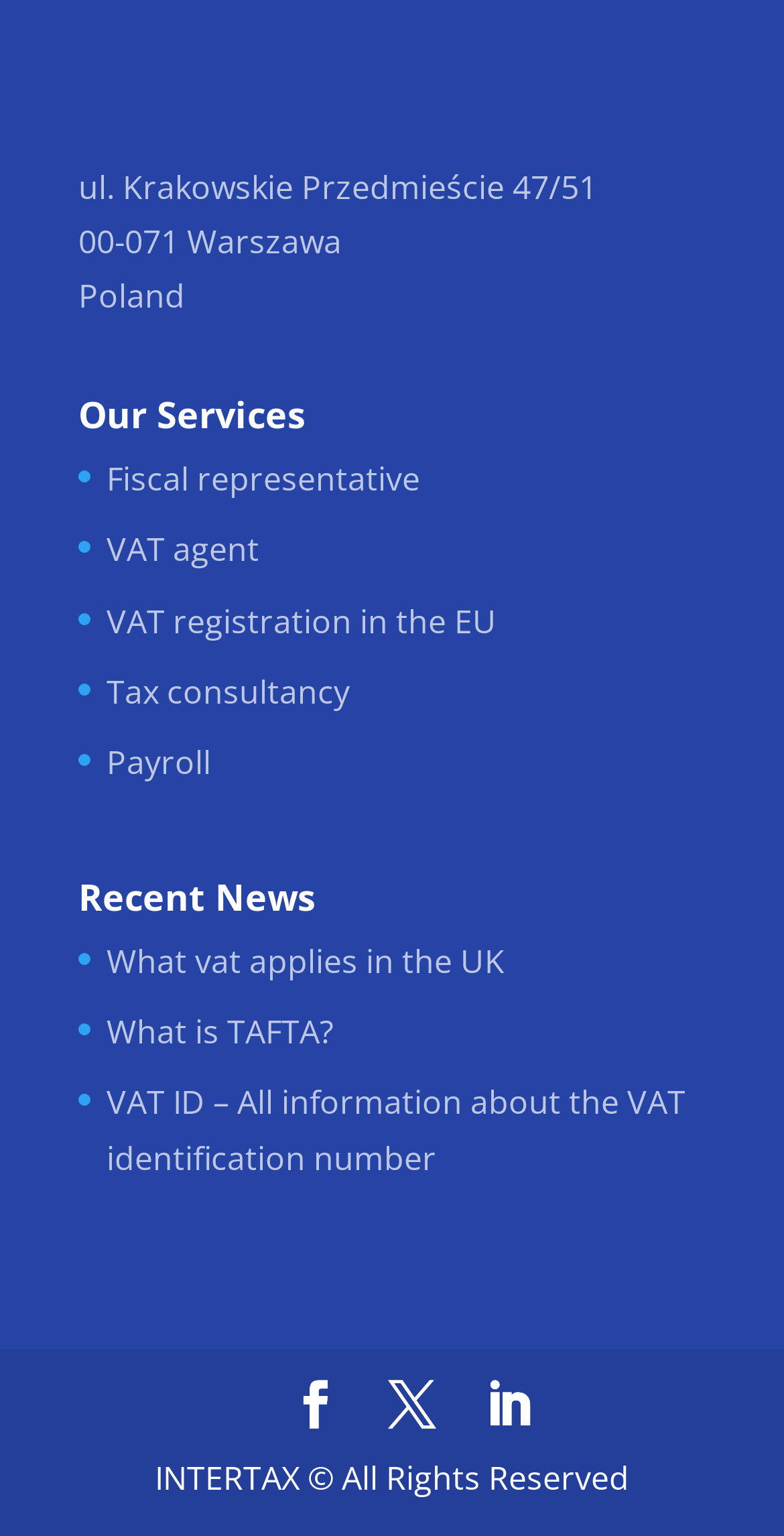Bounding box coordinates are given in the format (top-left x, top-left y, bottom-right x, bottom-right y). All values should be floating point numbers between 0 and 1. Provide the bounding box coordinate for the UI element described as: Tax consultancy

[0.136, 0.435, 0.446, 0.464]